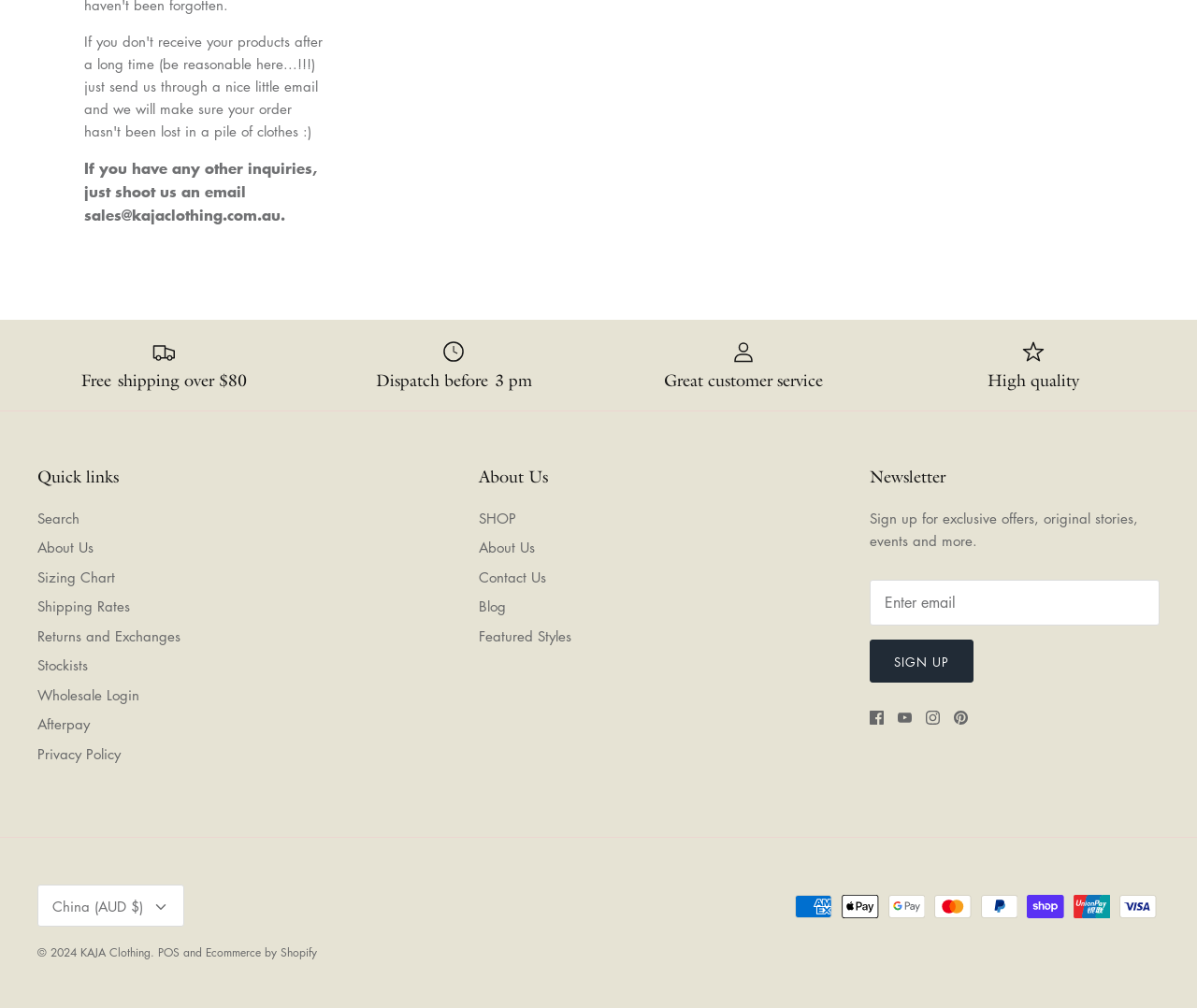Please examine the image and answer the question with a detailed explanation:
What is the minimum amount for free shipping?

The webpage has a heading 'Free shipping over $80' which indicates that the minimum amount required for free shipping is $80.